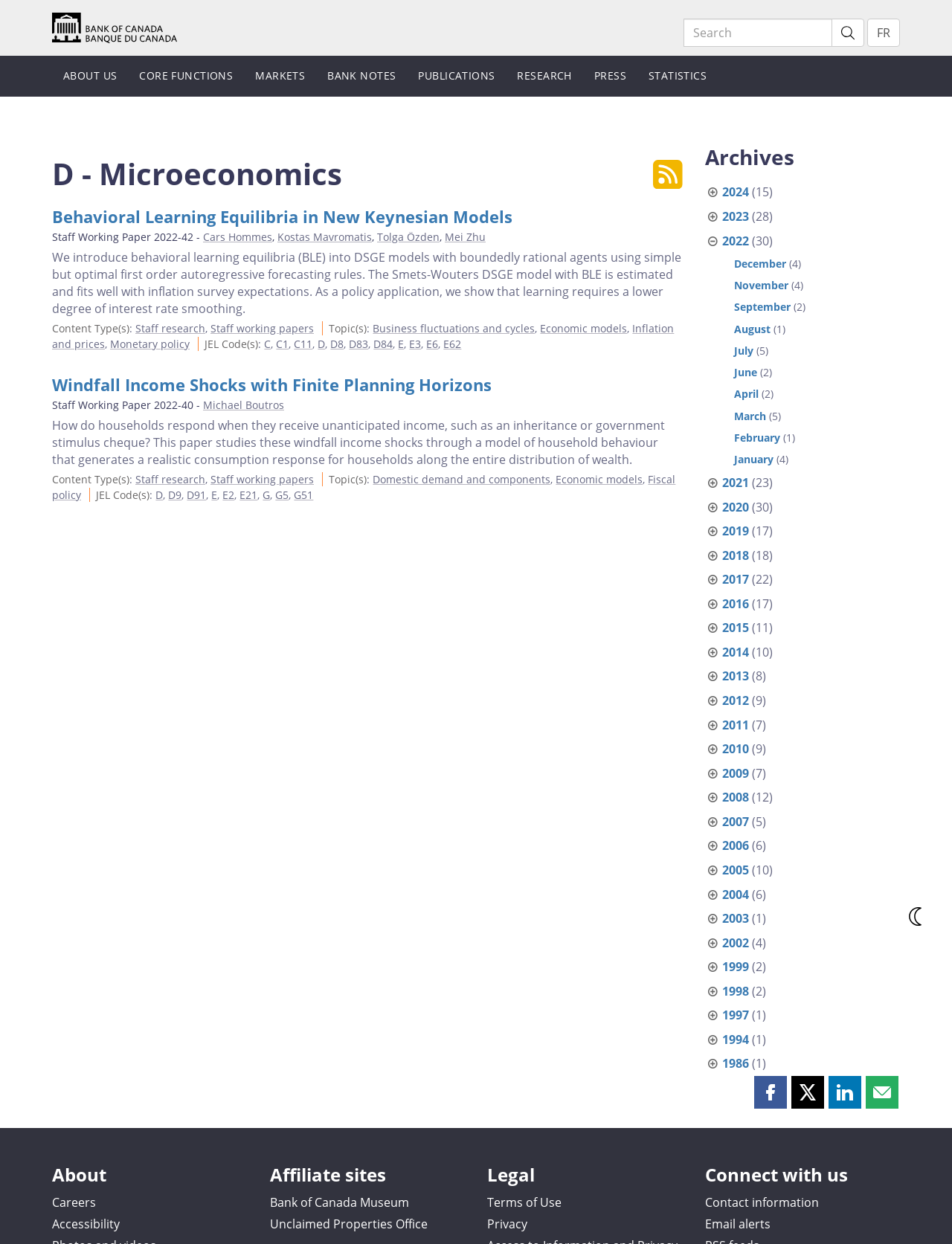Please mark the clickable region by giving the bounding box coordinates needed to complete this instruction: "Change theme".

[0.941, 0.72, 0.98, 0.75]